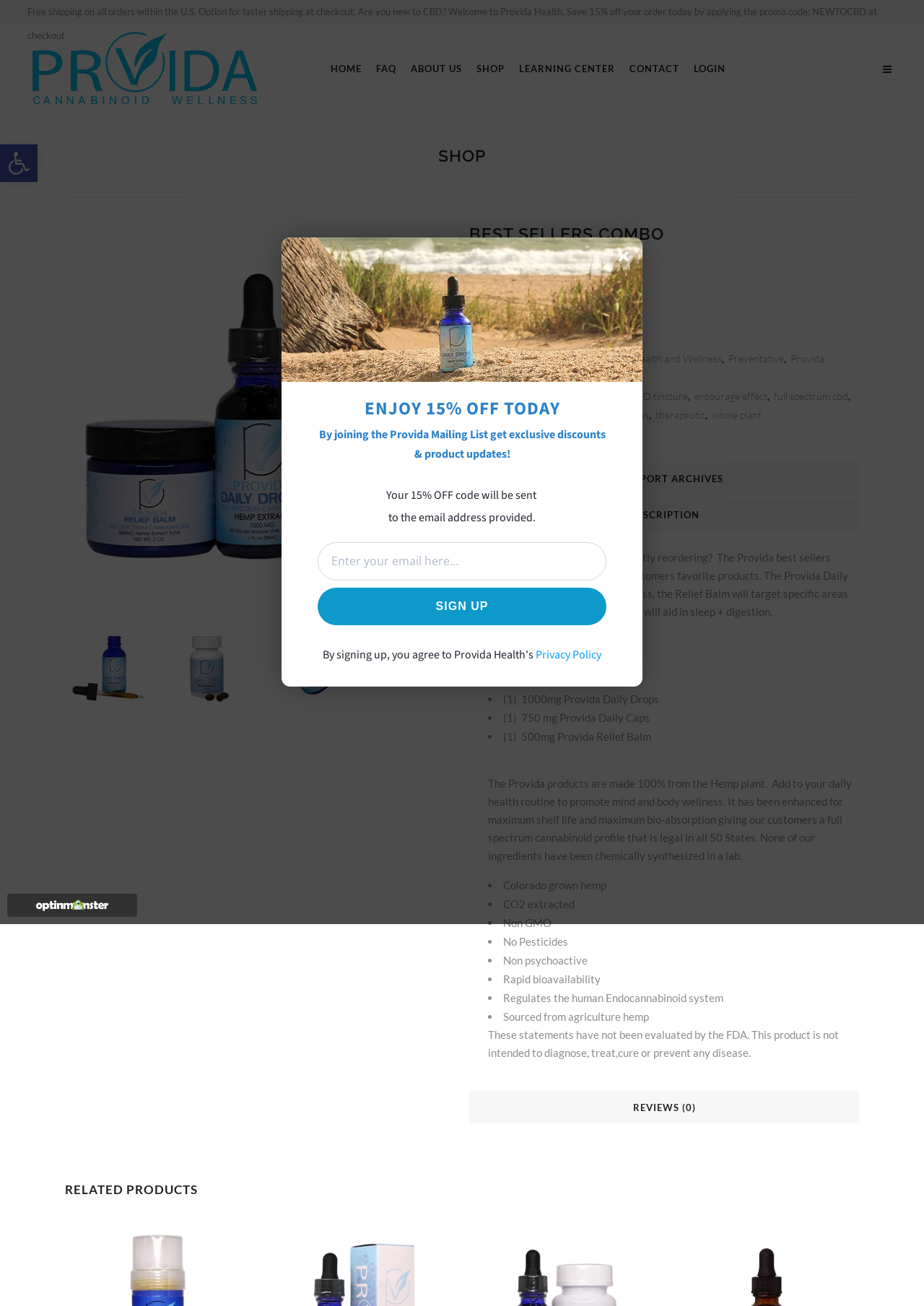Refer to the element description Preventative and identify the corresponding bounding box in the screenshot. Format the coordinates as (top-left x, top-left y, bottom-right x, bottom-right y) with values in the range of 0 to 1.

[0.788, 0.27, 0.848, 0.279]